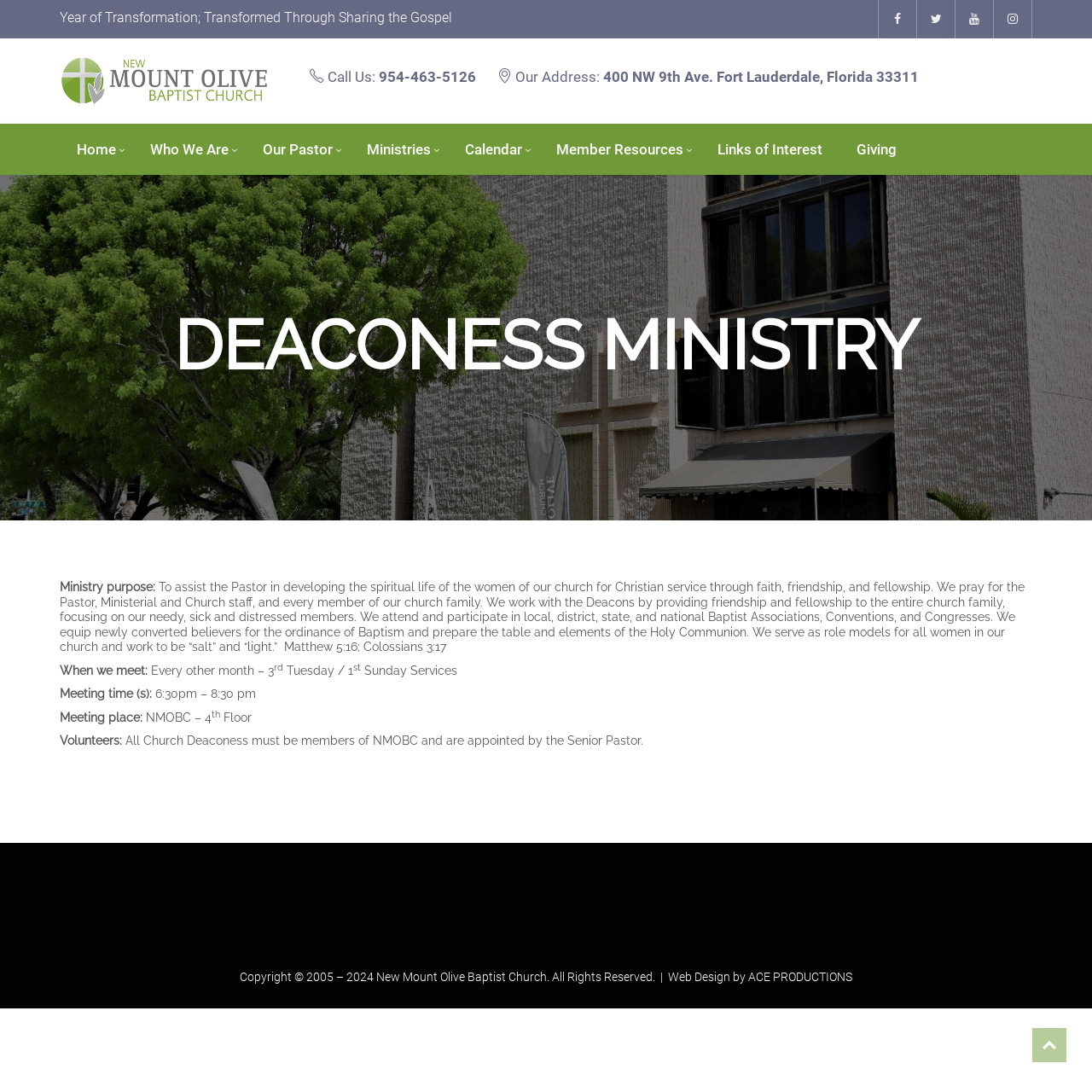What is the phone number of the church?
Give a detailed response to the question by analyzing the screenshot.

The phone number of the church can be found in the link element with the text 'Call Us: 954-463-5126' which is located at the top of the webpage.